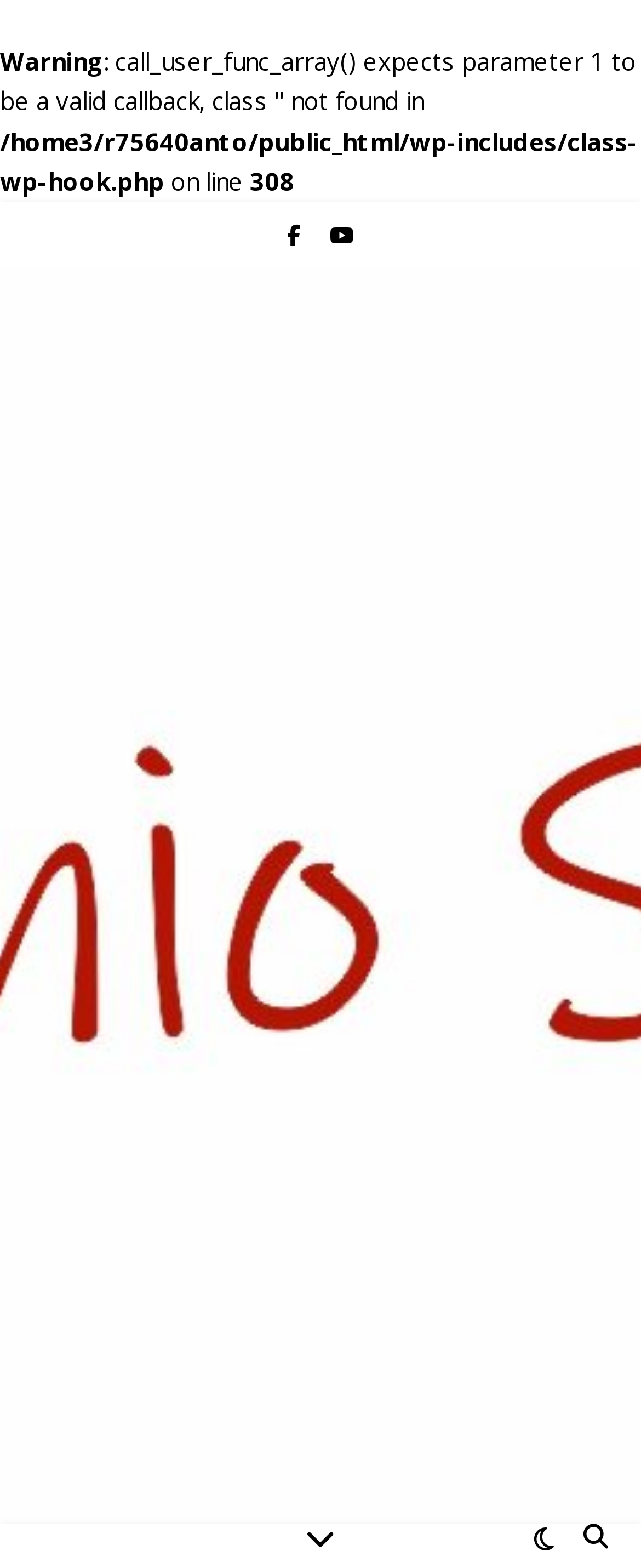Please provide a brief answer to the following inquiry using a single word or phrase:
How many icons are there on the webpage?

2